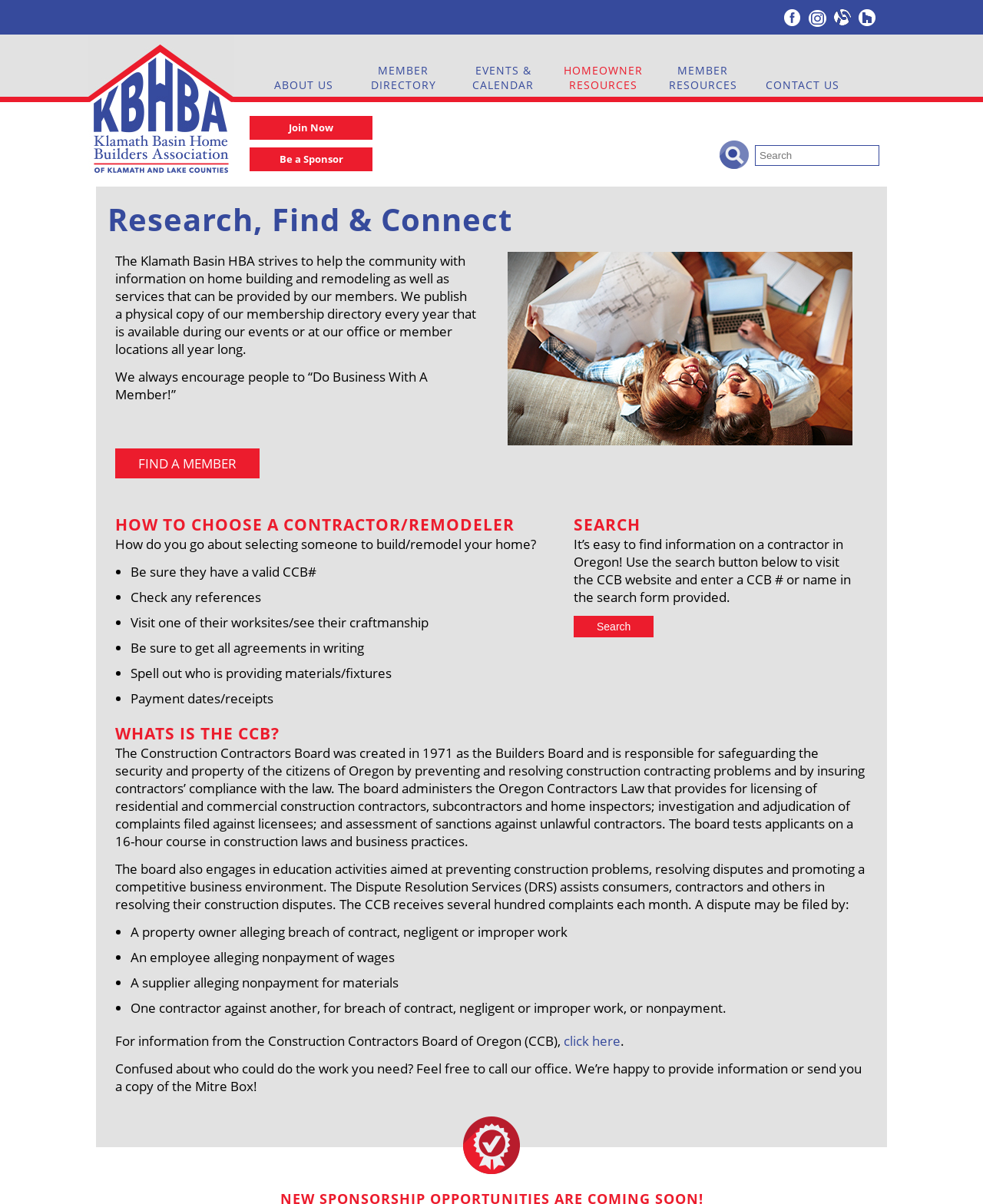Find the bounding box coordinates of the element I should click to carry out the following instruction: "Search for a member".

[0.768, 0.12, 0.895, 0.137]